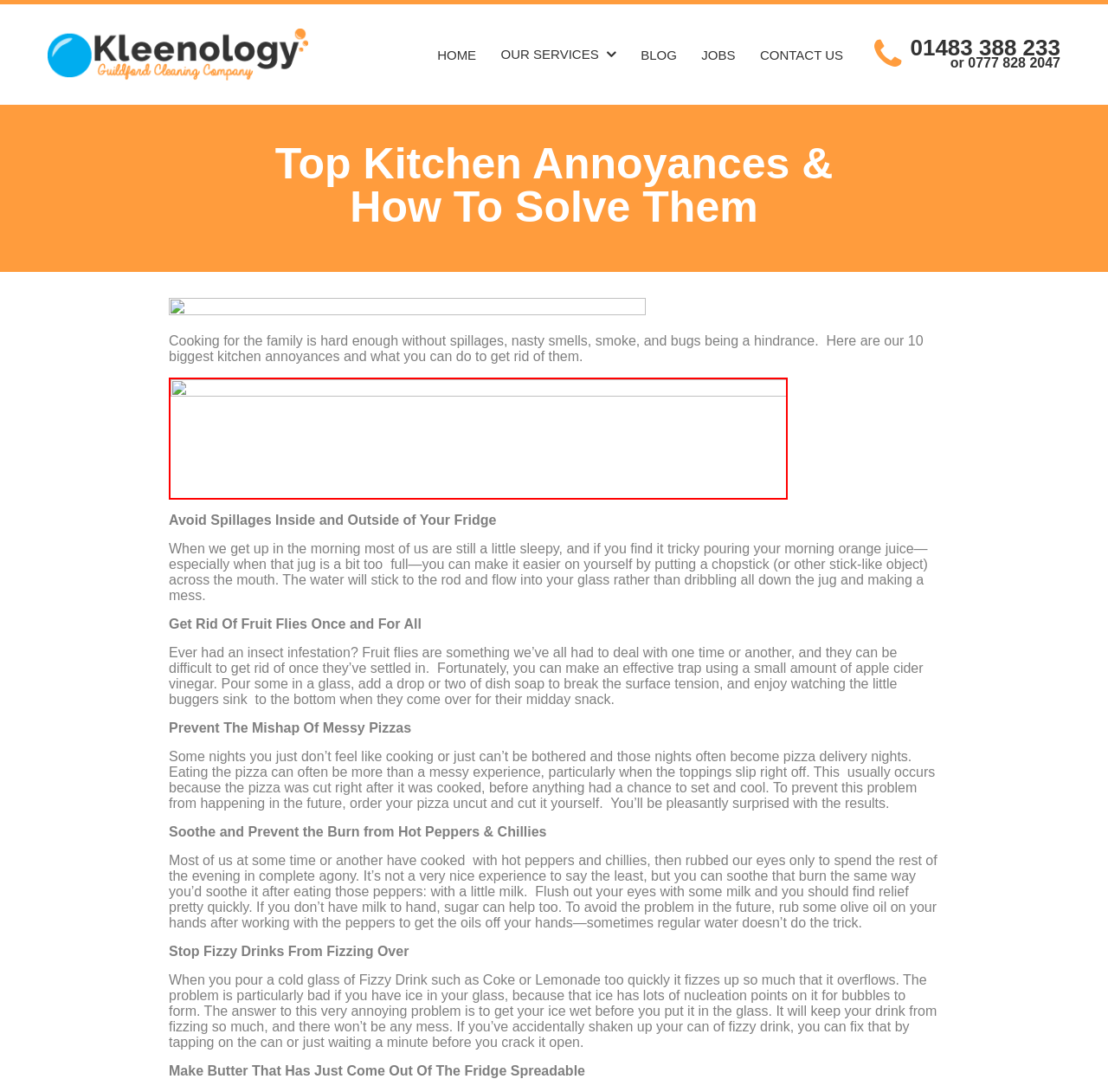Can you find the bounding box coordinates for the element to click on to achieve the instruction: "Click on the 'DOMESTIC CLEANING' link"?

[0.41, 0.092, 0.598, 0.125]